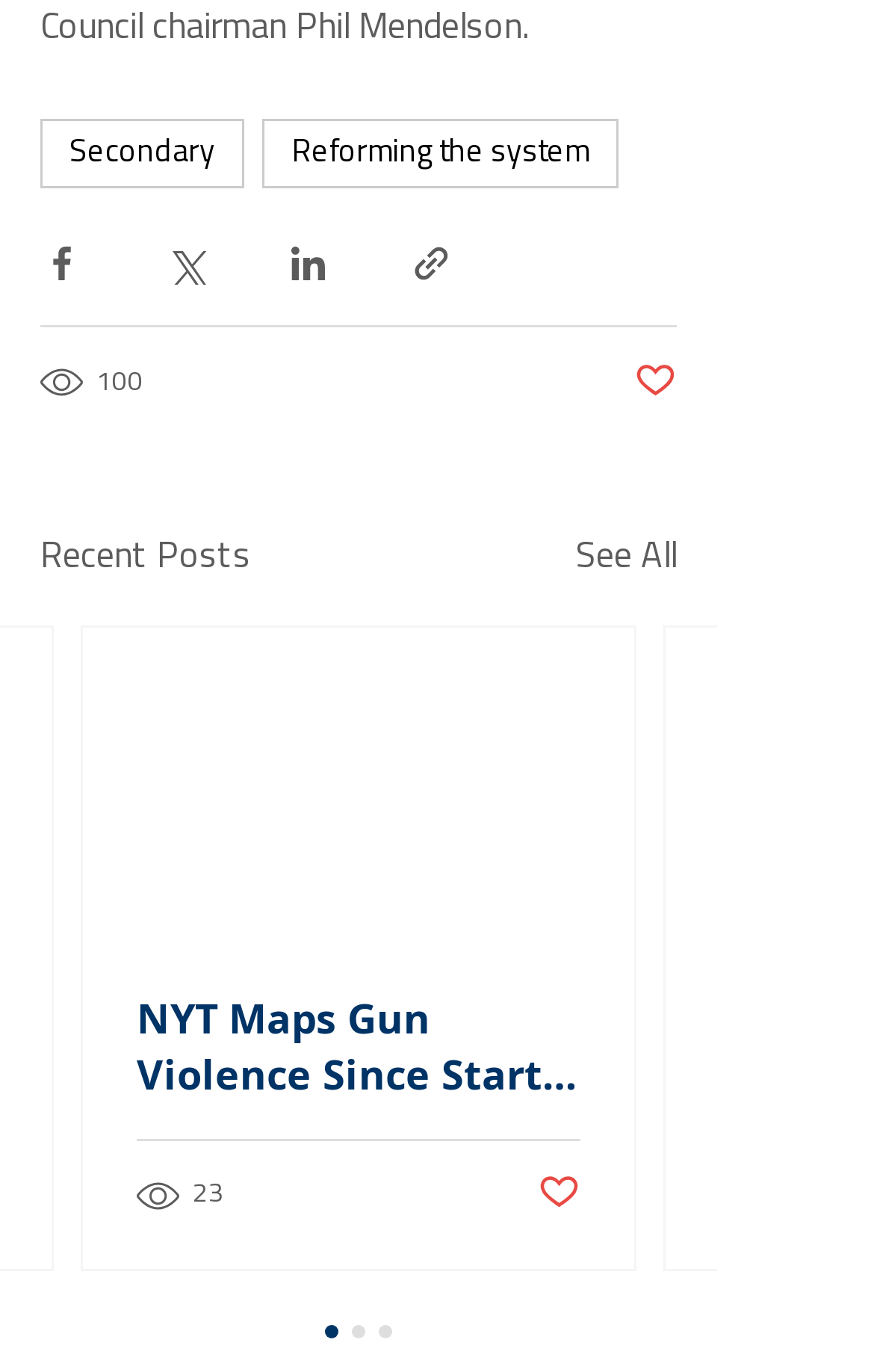How many social media sharing options are available?
Use the image to answer the question with a single word or phrase.

4